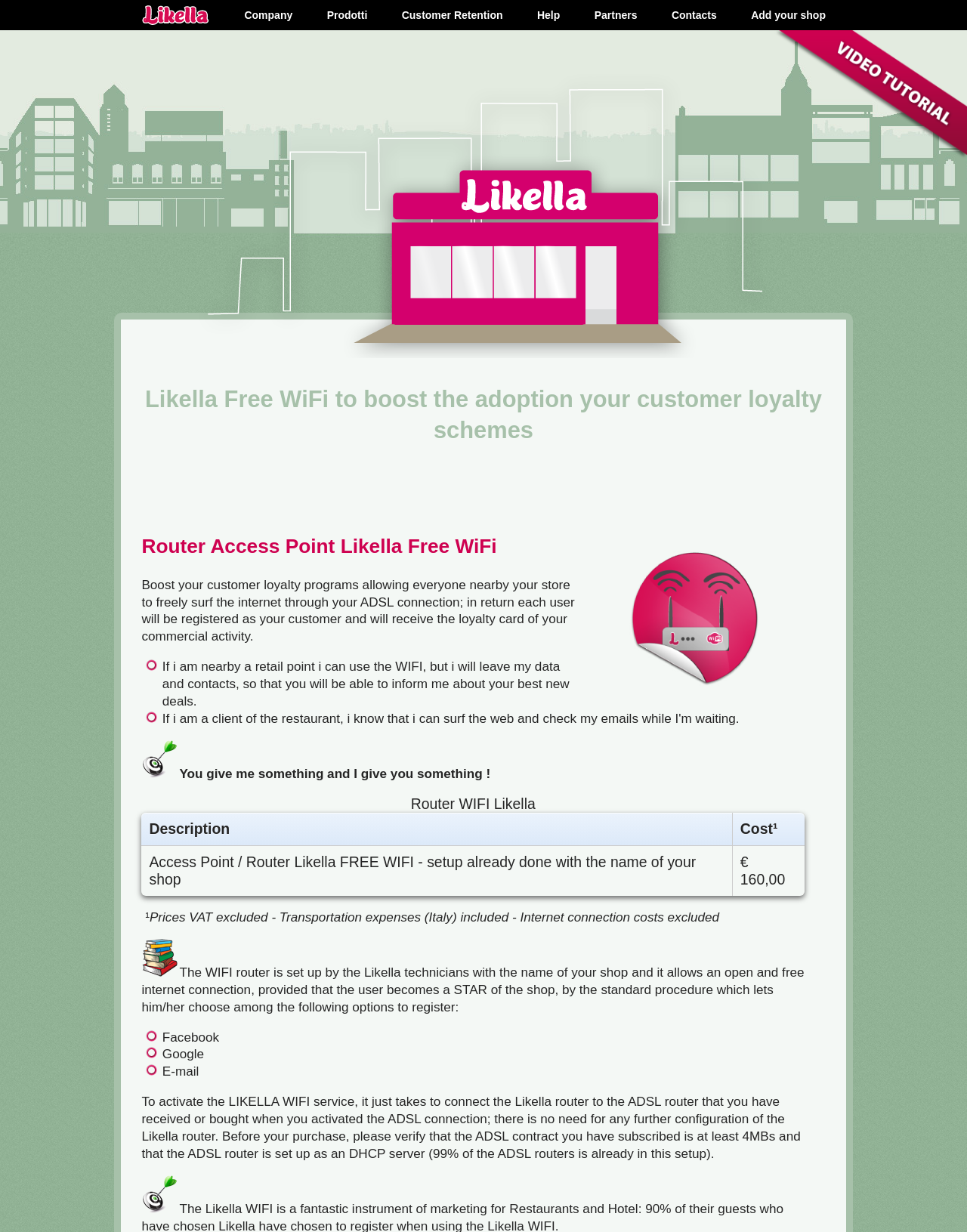Provide a single word or phrase to answer the given question: 
How does a user register to become a STAR of the shop?

Facebook, Google, or E-mail